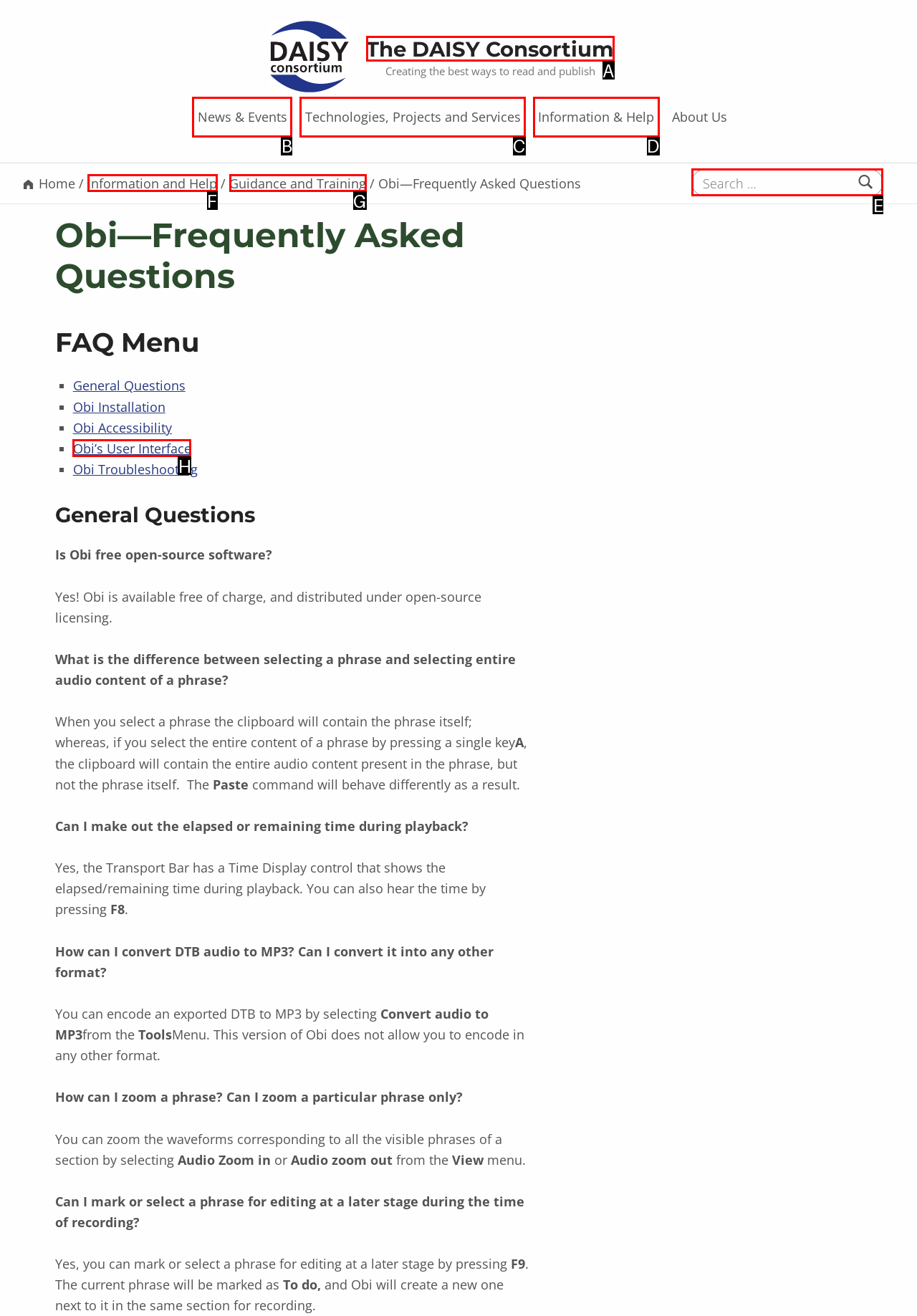Choose the HTML element that should be clicked to accomplish the task: Search for something. Answer with the letter of the chosen option.

E